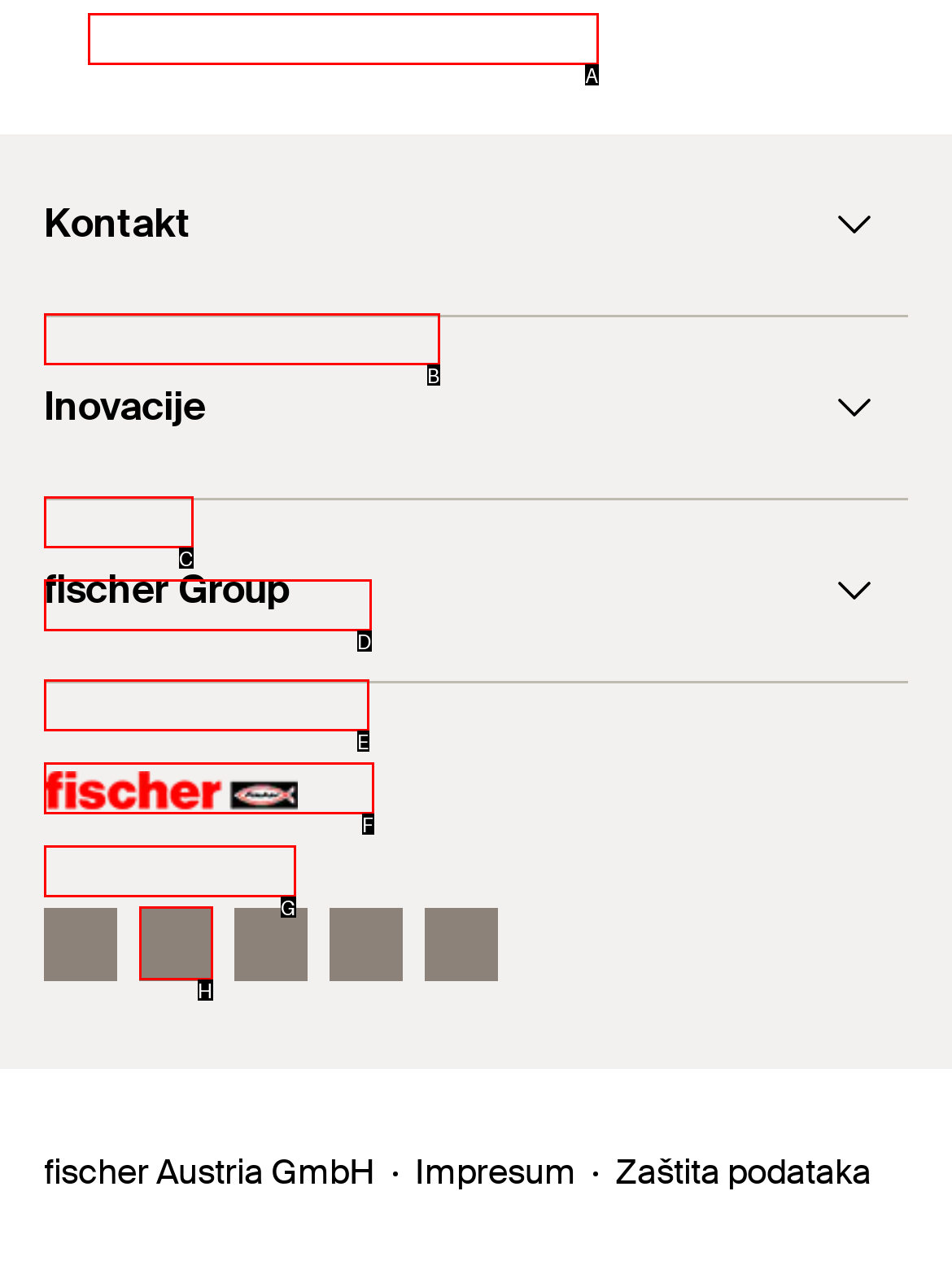Identify the UI element described as: ETA Certification Document
Answer with the option's letter directly.

A